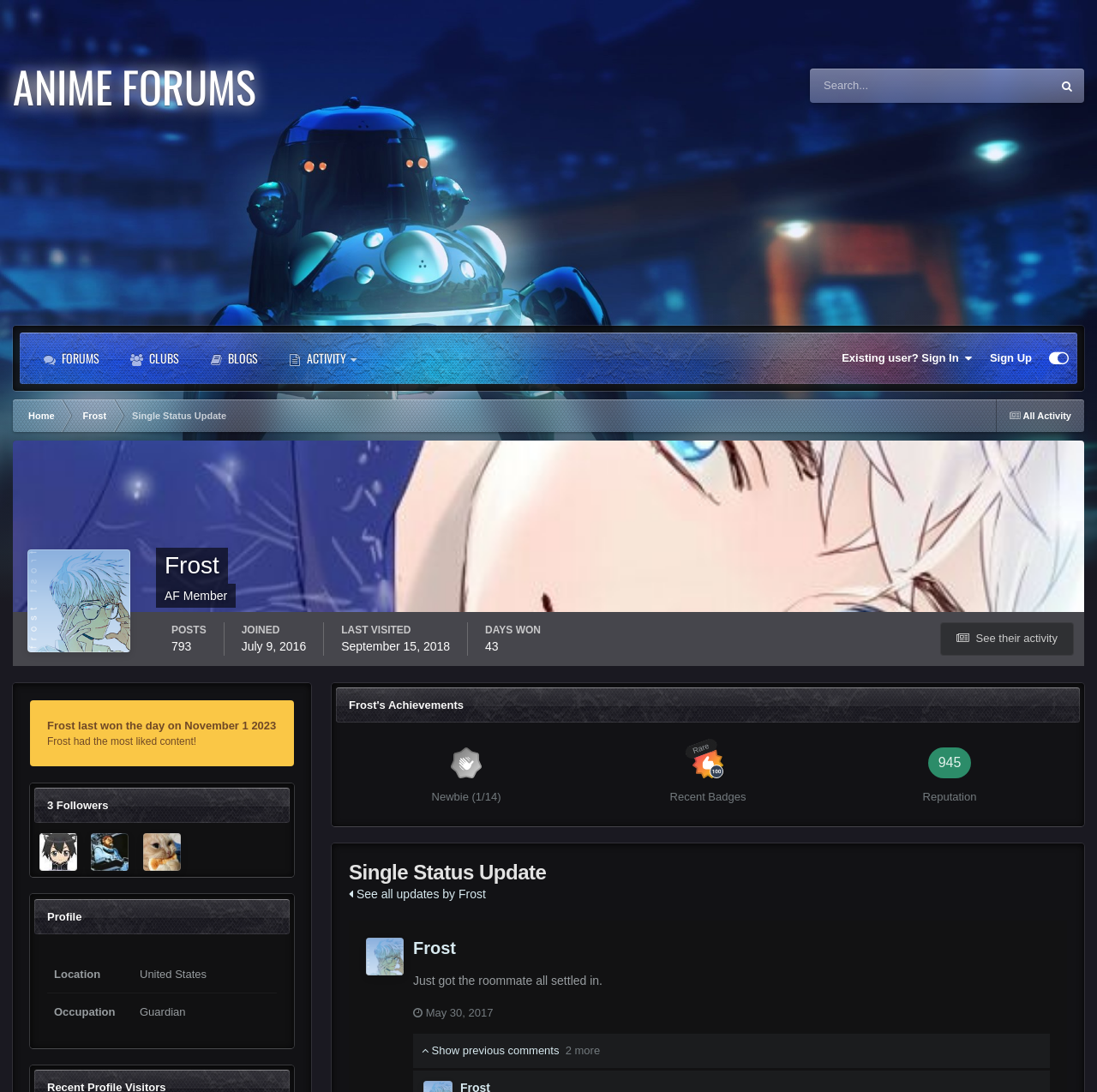What is the username of the user?
Using the image, provide a concise answer in one word or a short phrase.

Frost